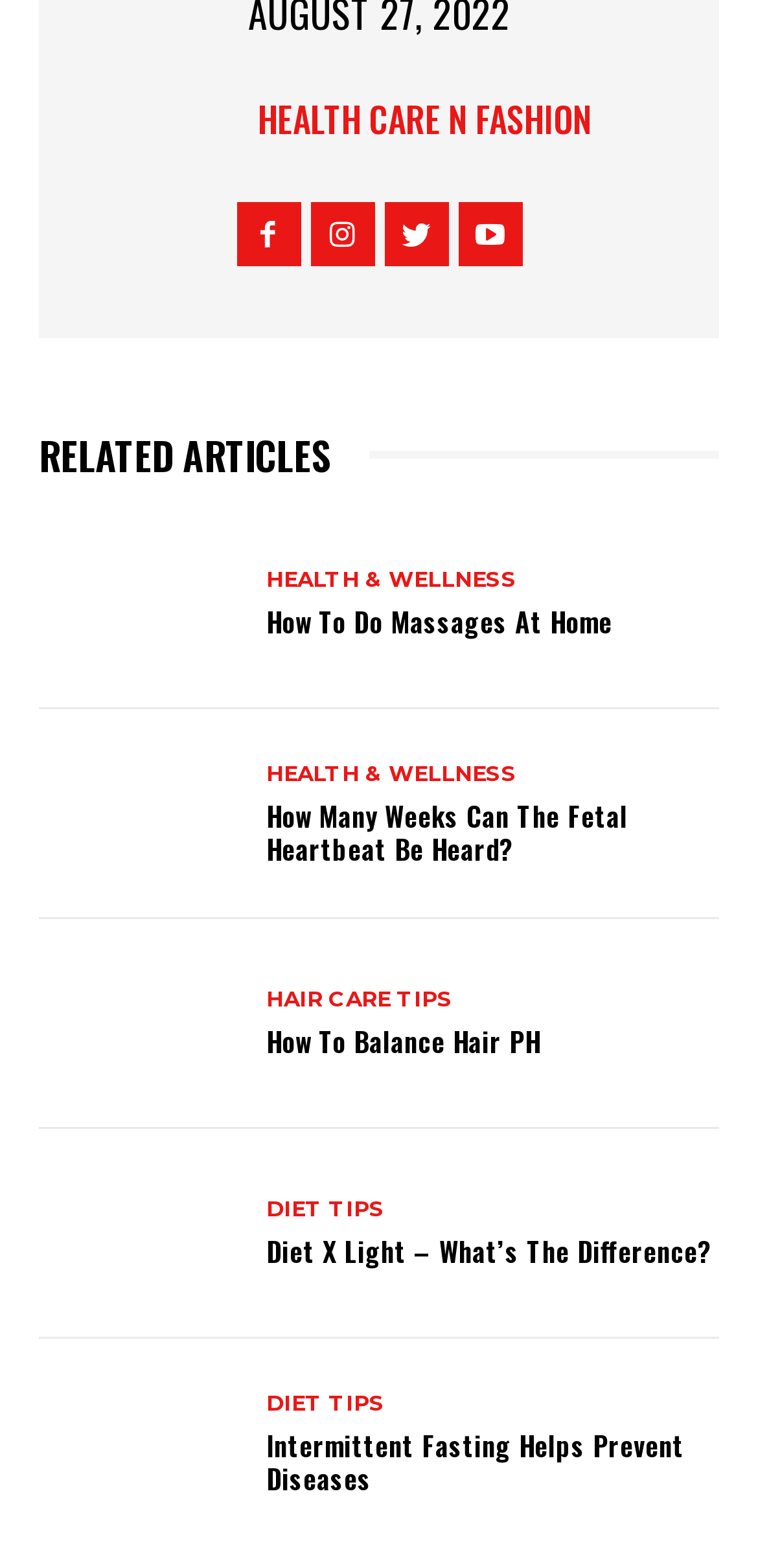Determine the bounding box coordinates for the region that must be clicked to execute the following instruction: "Explore 'HEALTH & WELLNESS'".

[0.351, 0.364, 0.682, 0.377]